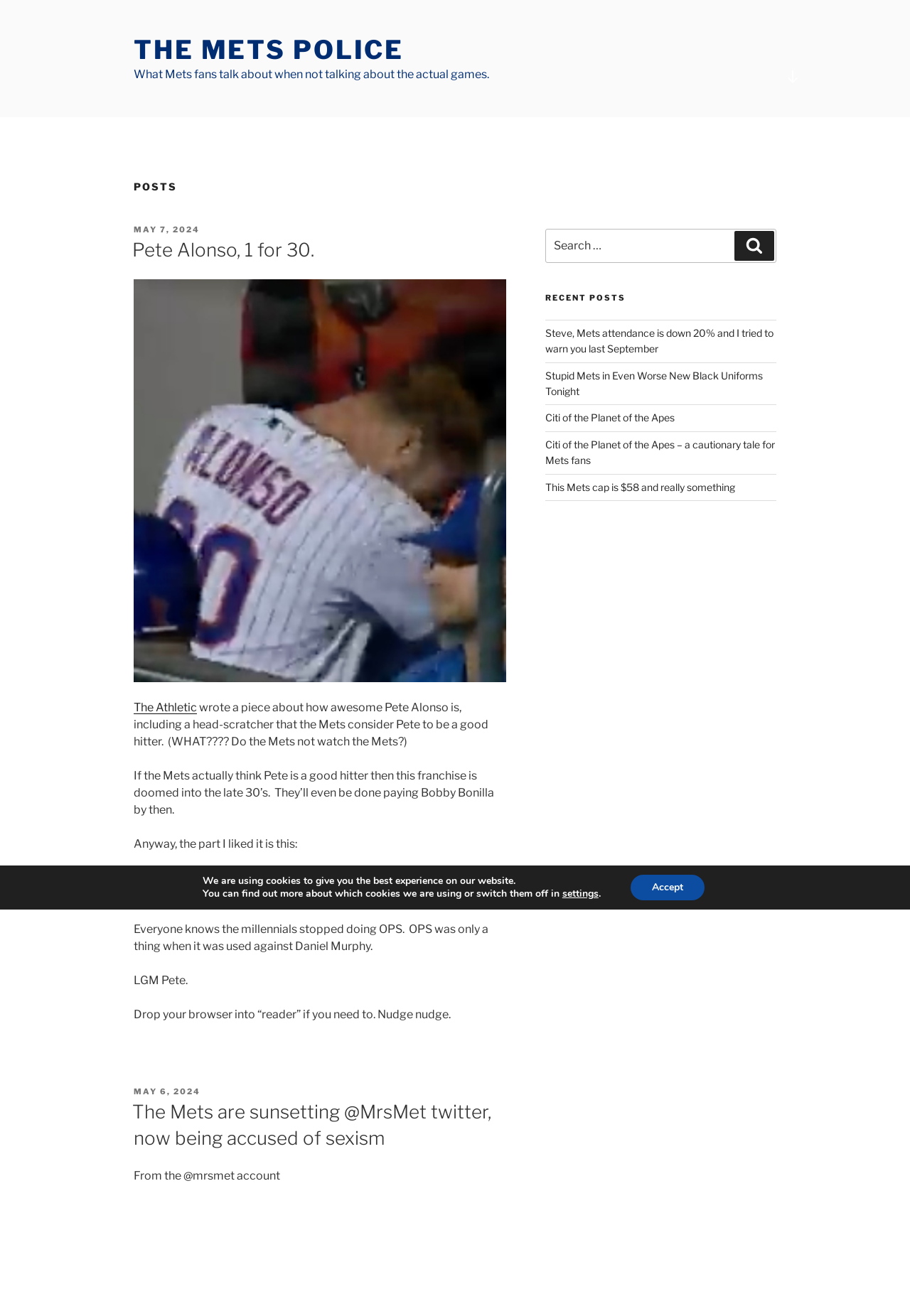What is the date of the first post?
Look at the image and answer with only one word or phrase.

MAY 7, 2024